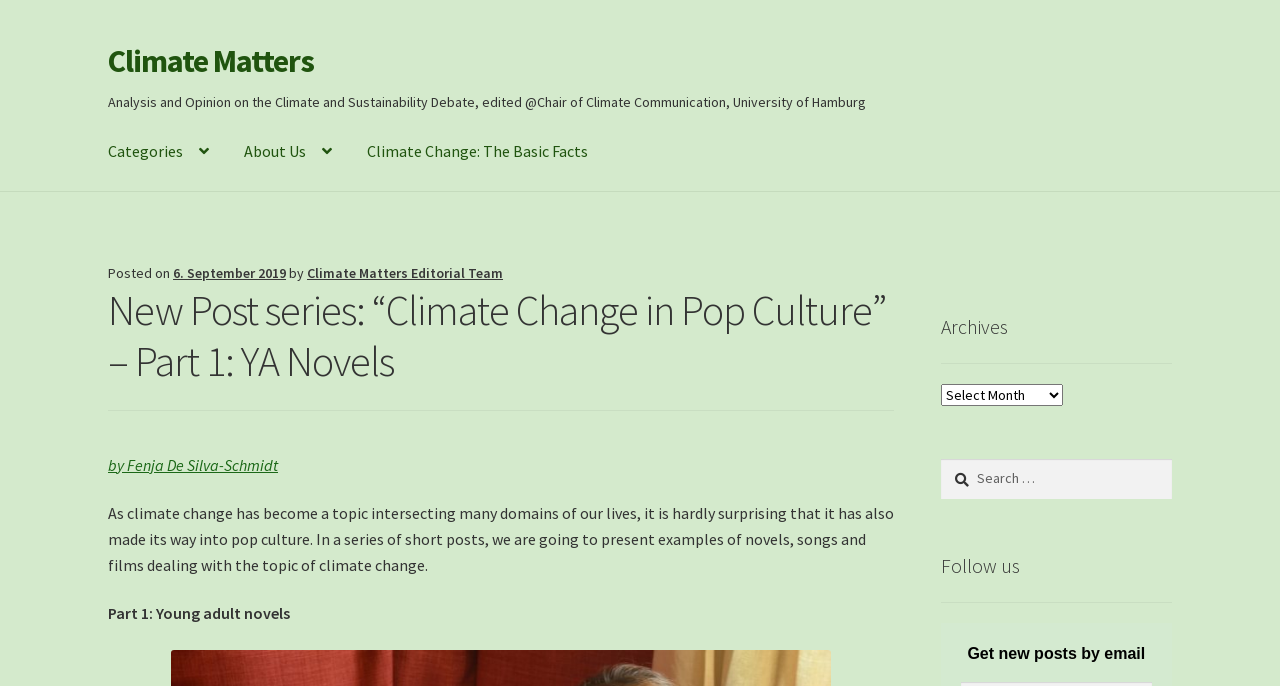Who is the author of the post?
Please elaborate on the answer to the question with detailed information.

The author of the post can be found in the link element with the text 'by Fenja De Silva-Schmidt' which is located below the title of the post.